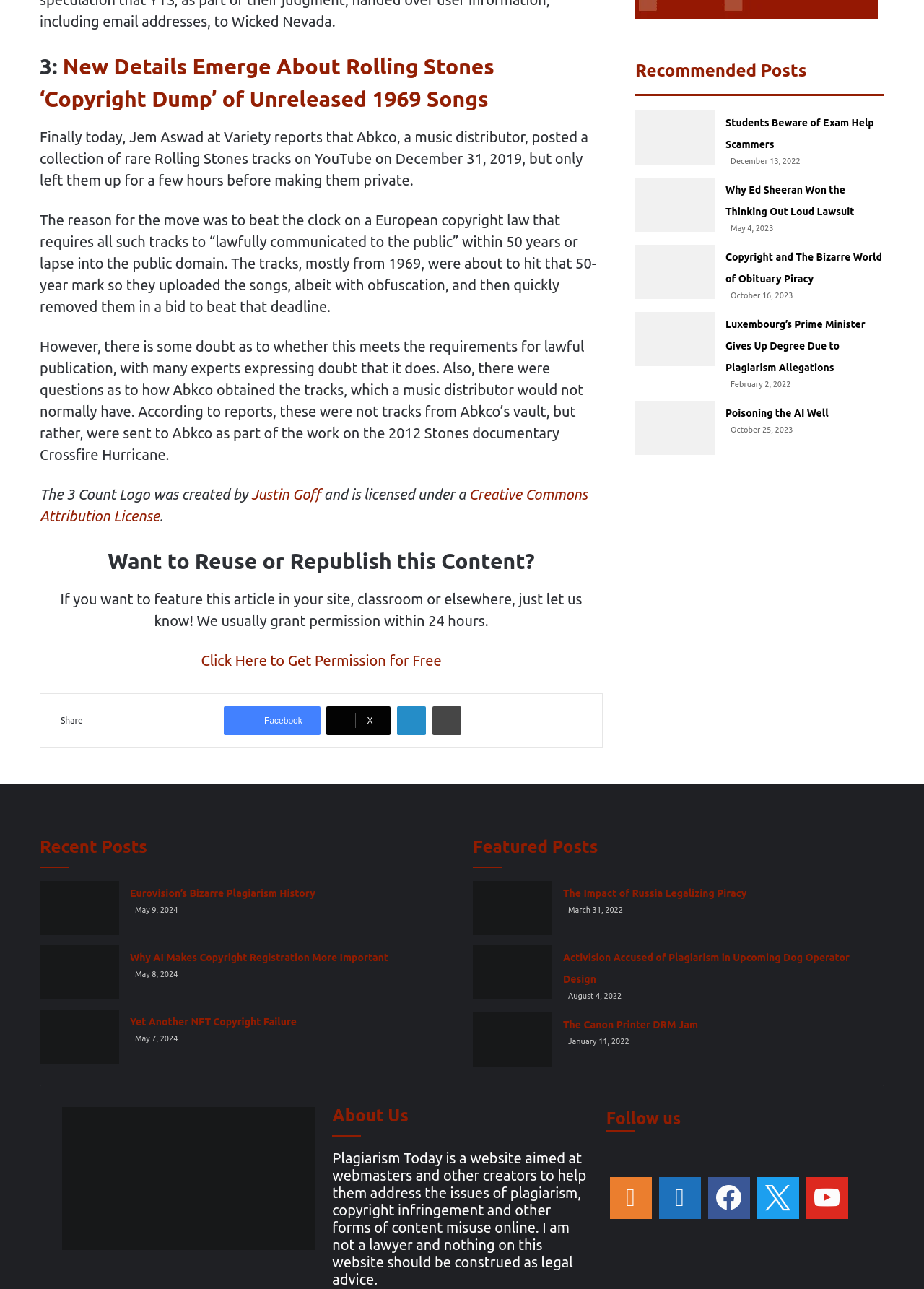Identify the bounding box coordinates of the clickable region necessary to fulfill the following instruction: "Follow Plagiarism Today on Twitter". The bounding box coordinates should be four float numbers between 0 and 1, i.e., [left, top, right, bottom].

[0.656, 0.911, 0.709, 0.949]